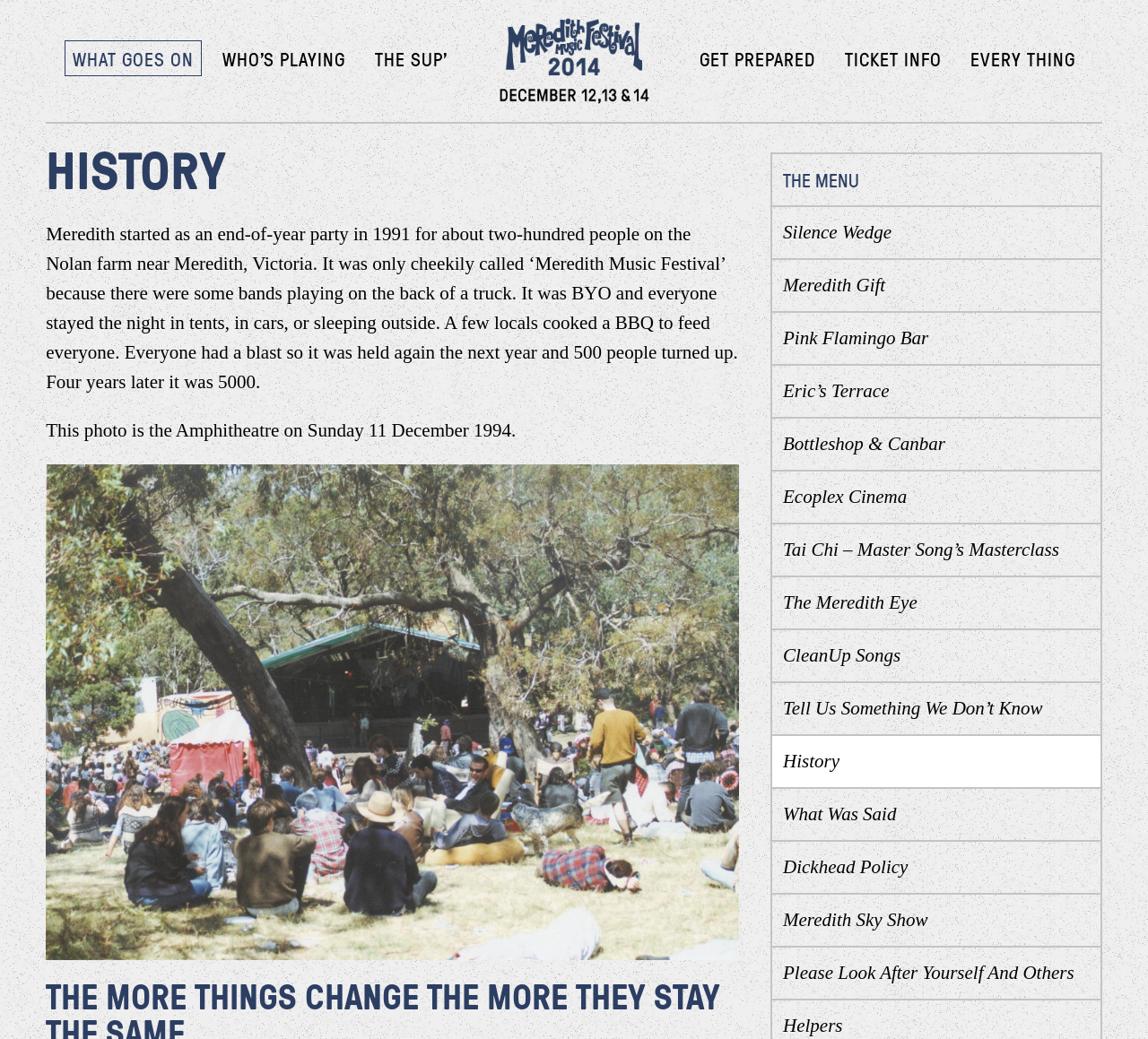Please locate the bounding box coordinates of the element's region that needs to be clicked to follow the instruction: "Explore the 'MSA History' section". The bounding box coordinates should be provided as four float numbers between 0 and 1, i.e., [left, top, right, bottom].

[0.04, 0.447, 0.644, 0.924]